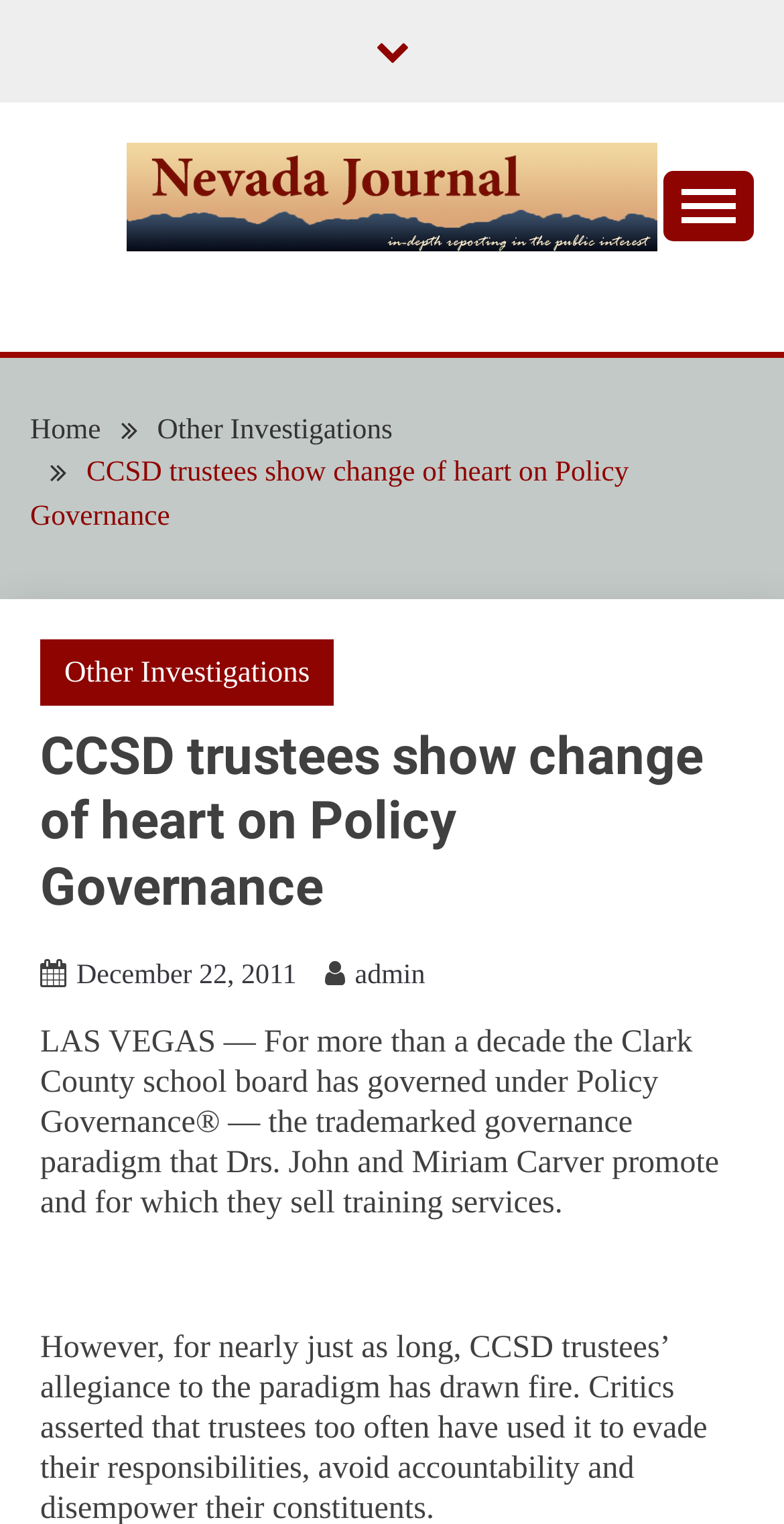What is the main title displayed on this webpage?

CCSD trustees show change of heart on Policy Governance